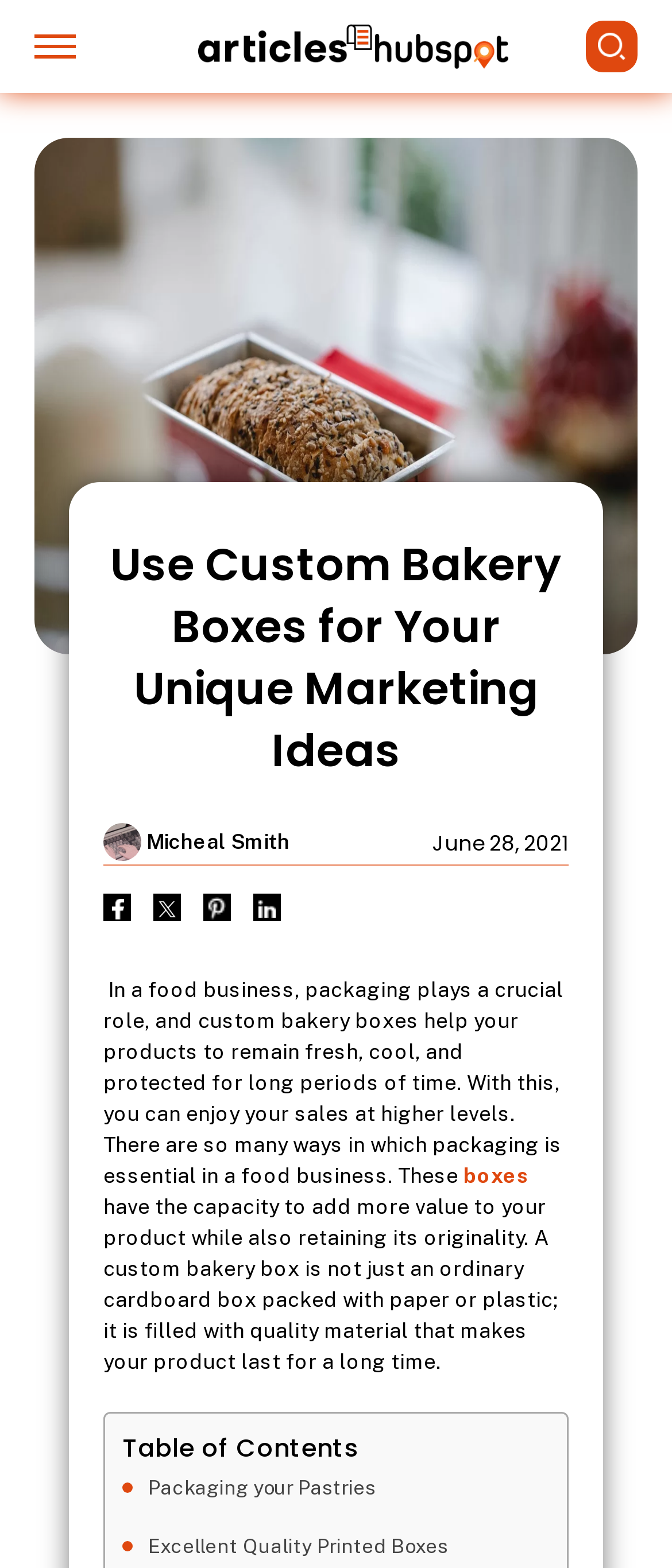How many links are in the Table of Contents?
Respond with a short answer, either a single word or a phrase, based on the image.

2